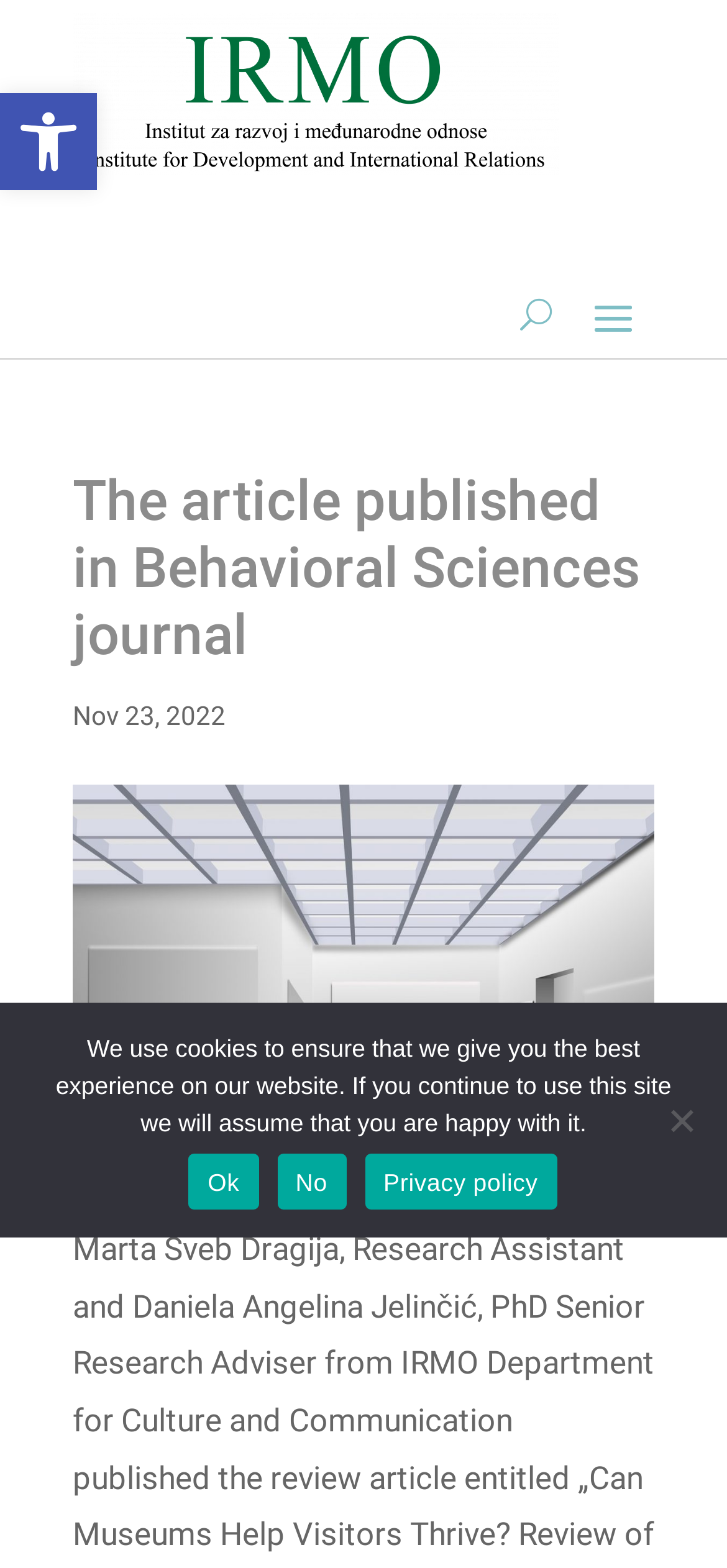Please provide a brief answer to the following inquiry using a single word or phrase:
What is the logo on the top left?

IRMO logo